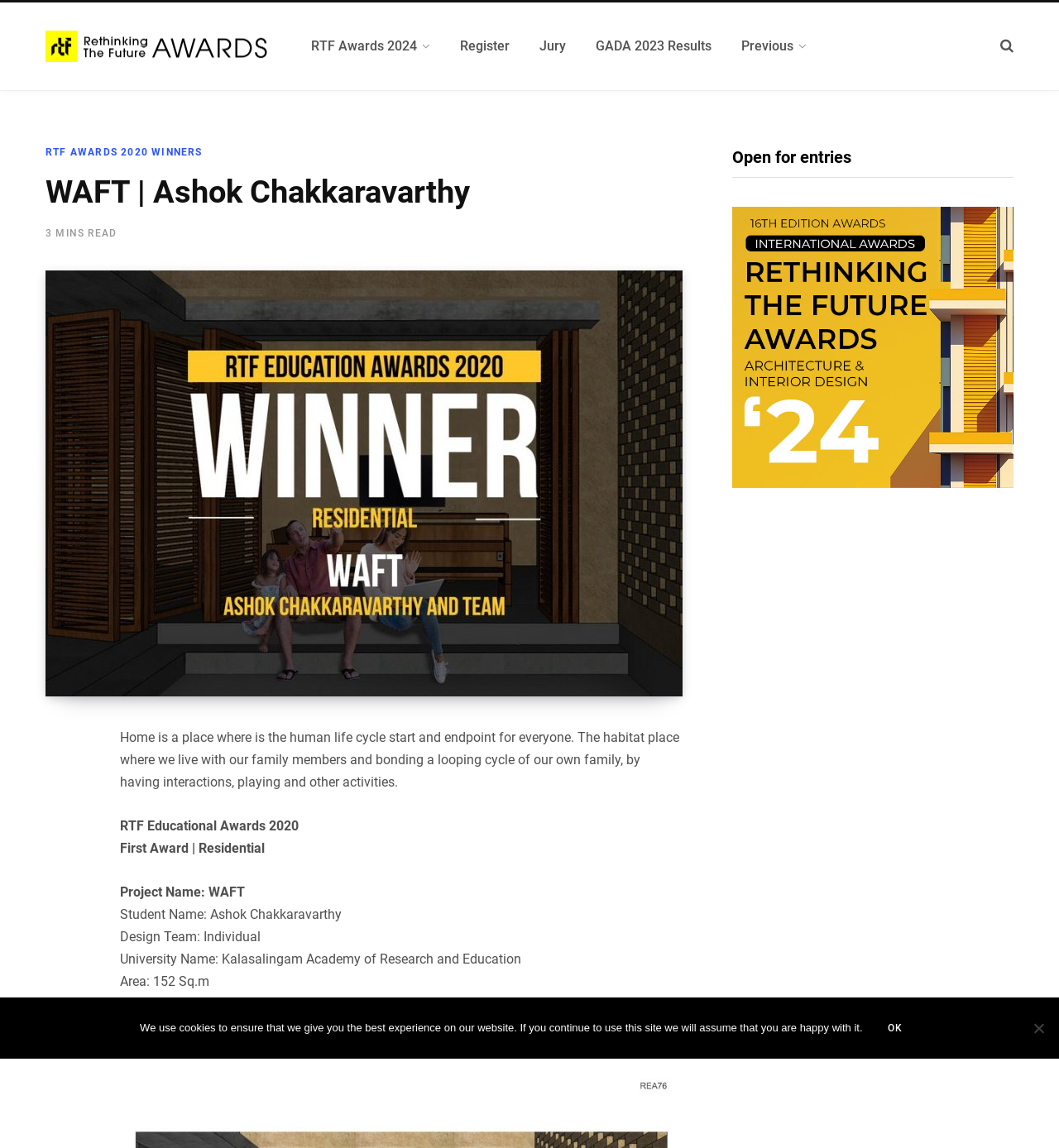What is the name of the award?
Answer the question using a single word or phrase, according to the image.

RTF Awards